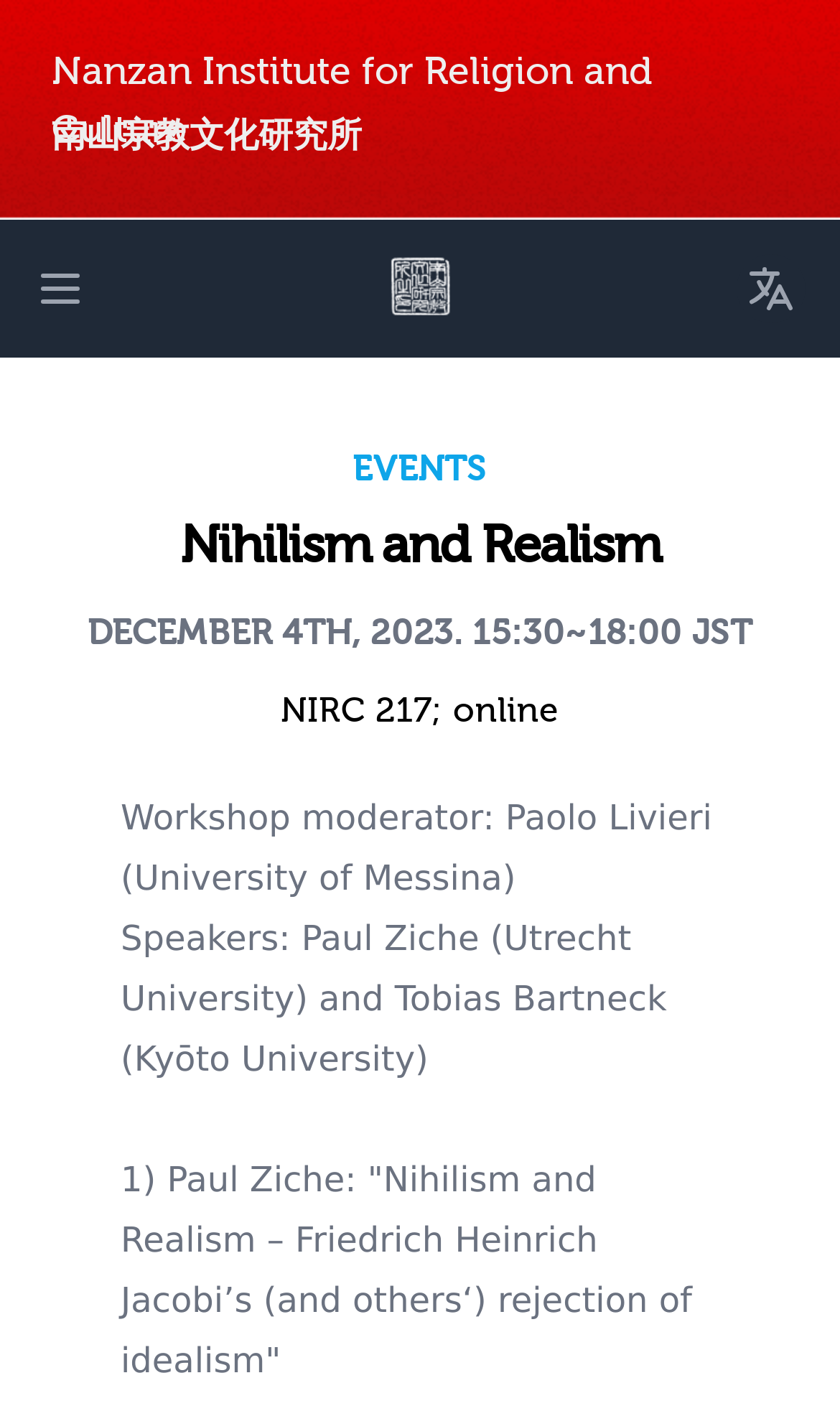Reply to the question with a single word or phrase:
What is the name of the institute?

Nanzan Institute for Religion and Culture